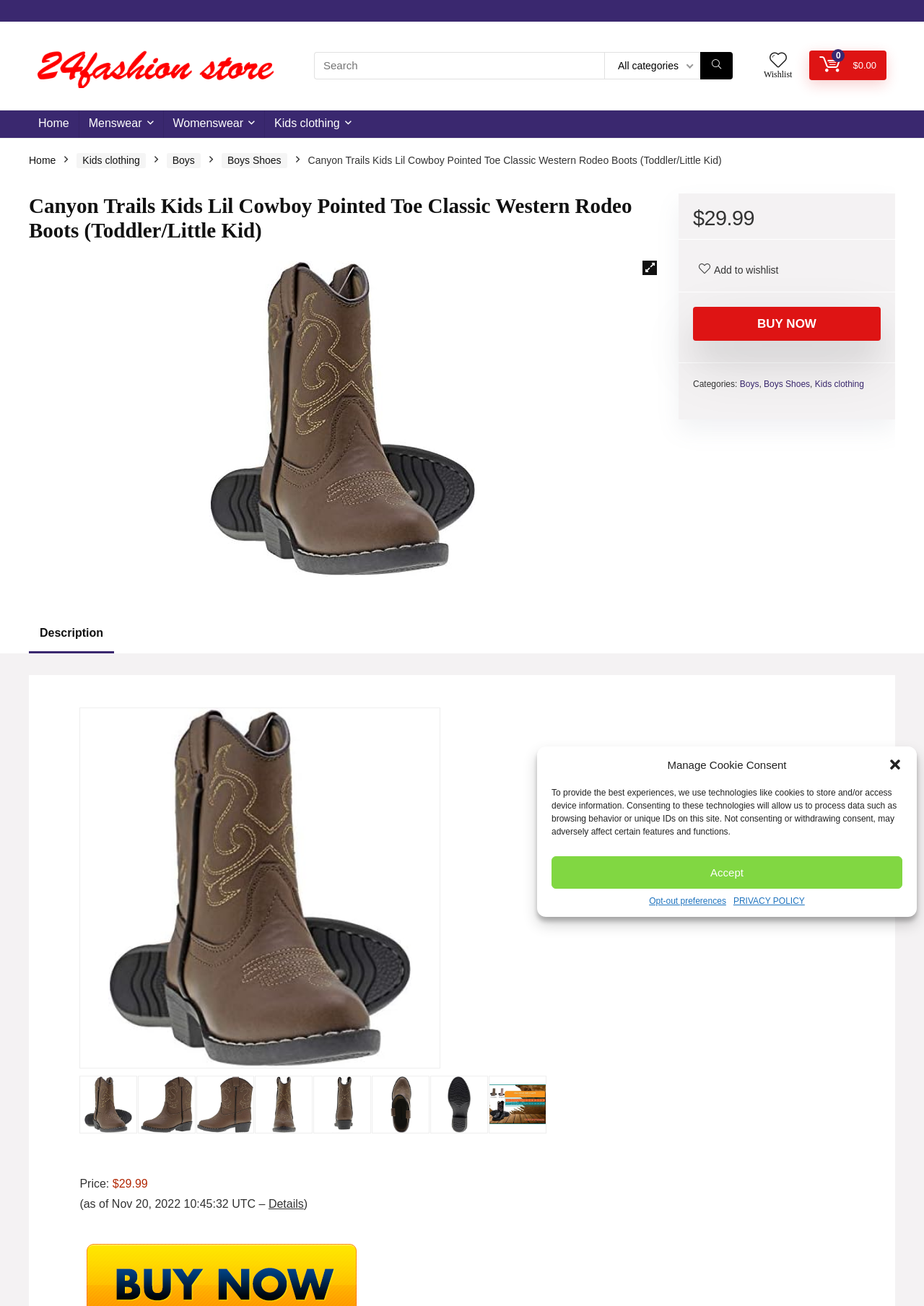Specify the bounding box coordinates of the area that needs to be clicked to achieve the following instruction: "View product description".

[0.031, 0.469, 0.123, 0.5]